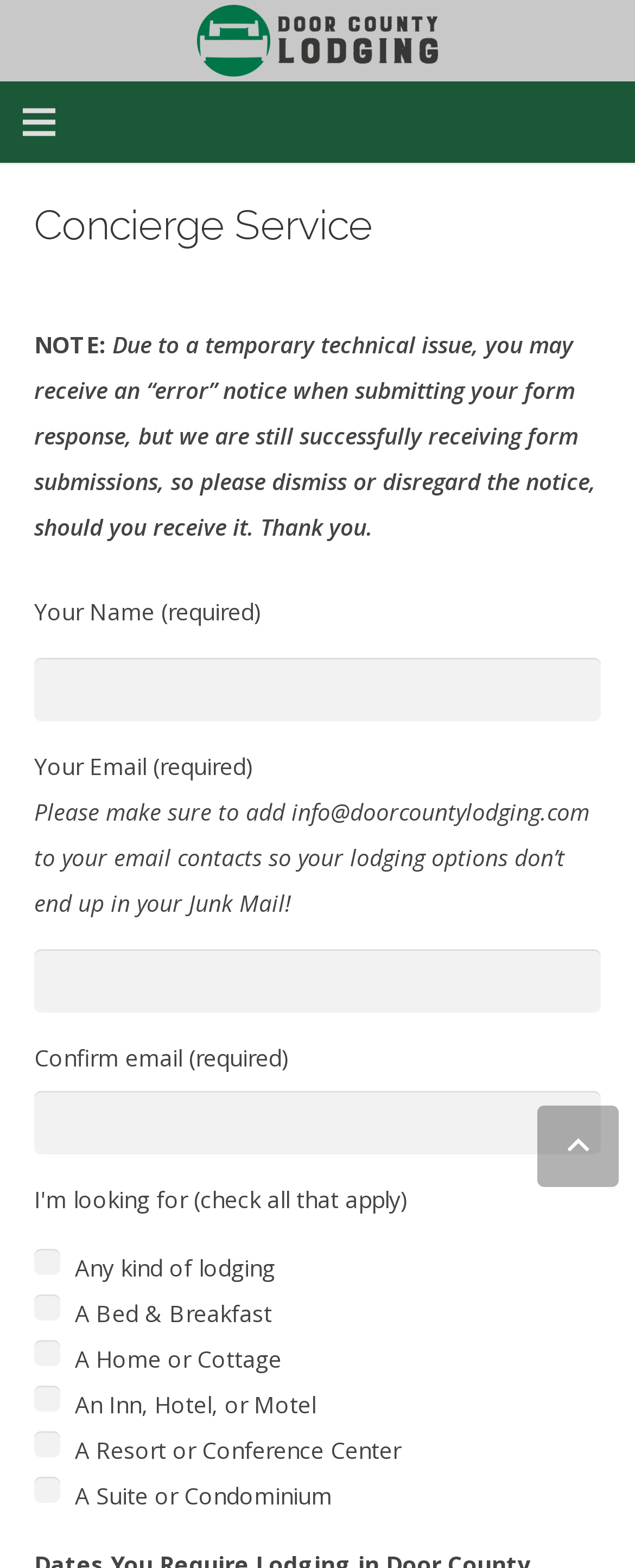What is the required information to submit the form?
Please elaborate on the answer to the question with detailed information.

The form has fields for name, email, and confirm email, all of which are marked as required. This indicates that the required information to submit the form is the user's name and email.